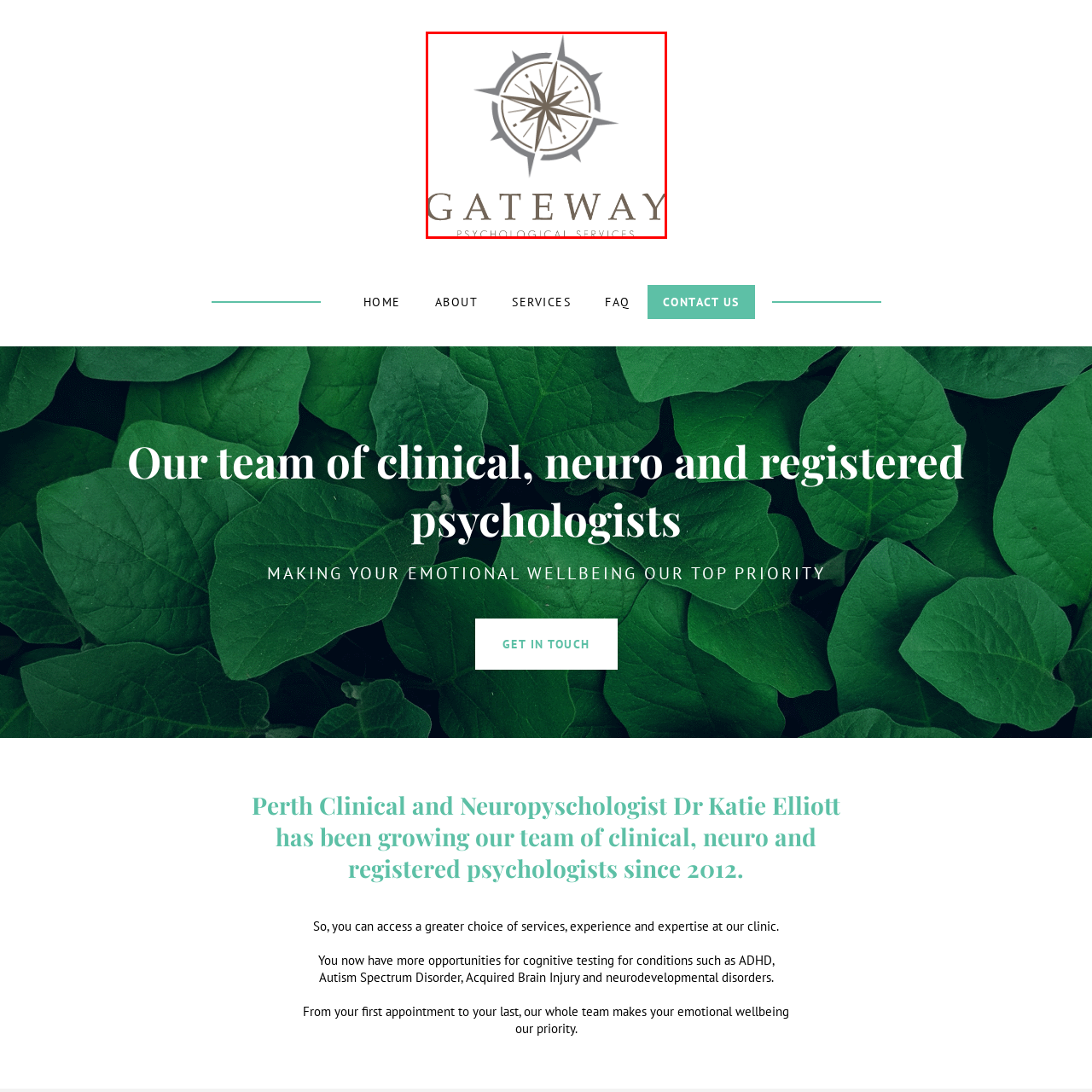Explain in detail what is shown in the red-bordered image.

The image features the logo of "Gateway Psychological Services," prominently displaying a stylized compass design. The compass, with its distinct star shape and elegant detailing, symbolizes direction and guidance, reflecting the organization’s commitment to supporting clients in their mental health journey. Below the compass, the words "GATEWAY" are presented in bold lettering, emphasizing the name of the service, while "PSYCHOLOGICAL SERVICES" is arranged in a smaller font underneath, signifying the type of services offered. This logo encapsulates the practice's dedication to providing expert psychological support and care.